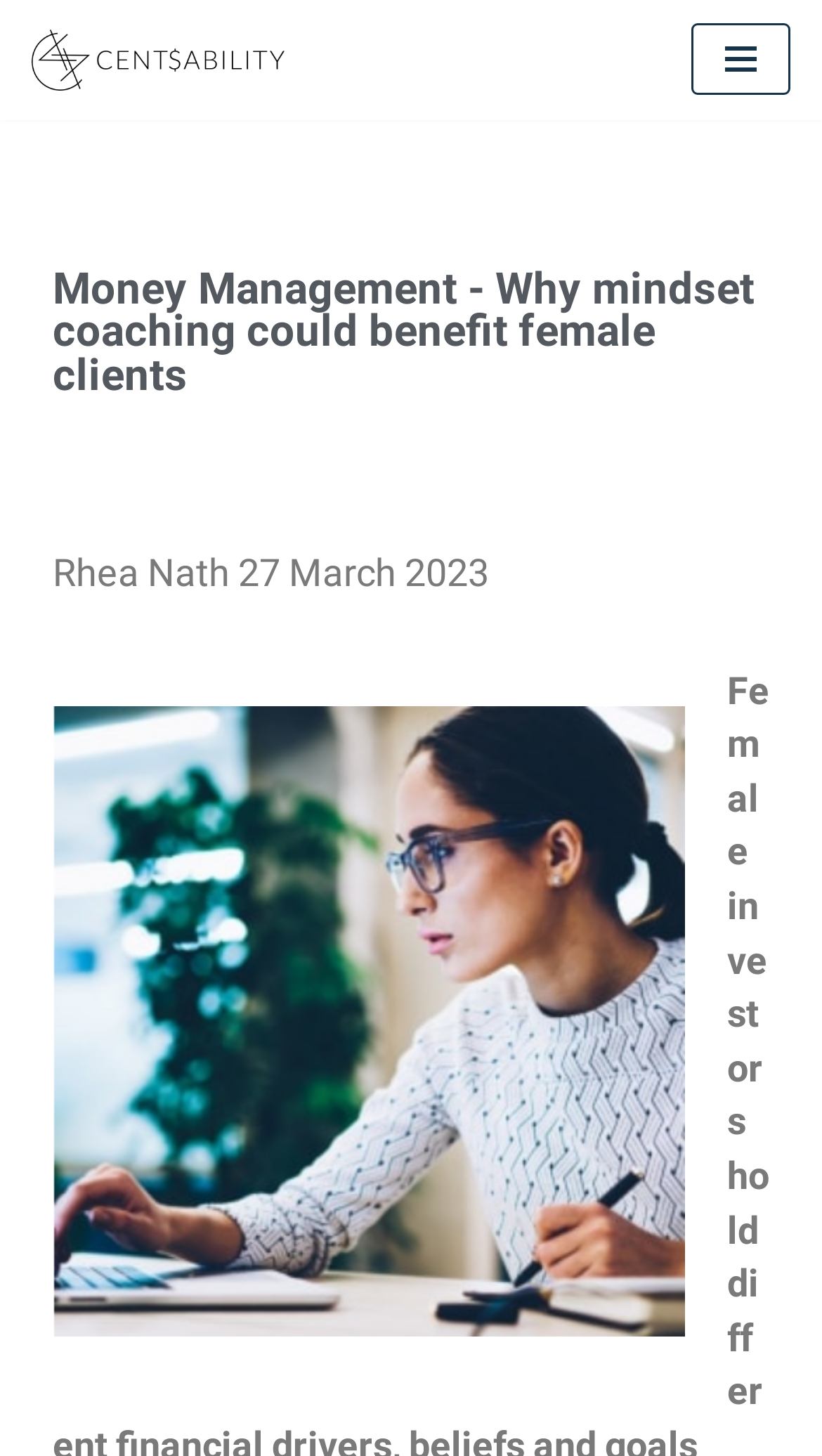Locate the bounding box of the UI element described in the following text: "Navigation Menu".

[0.841, 0.016, 0.962, 0.066]